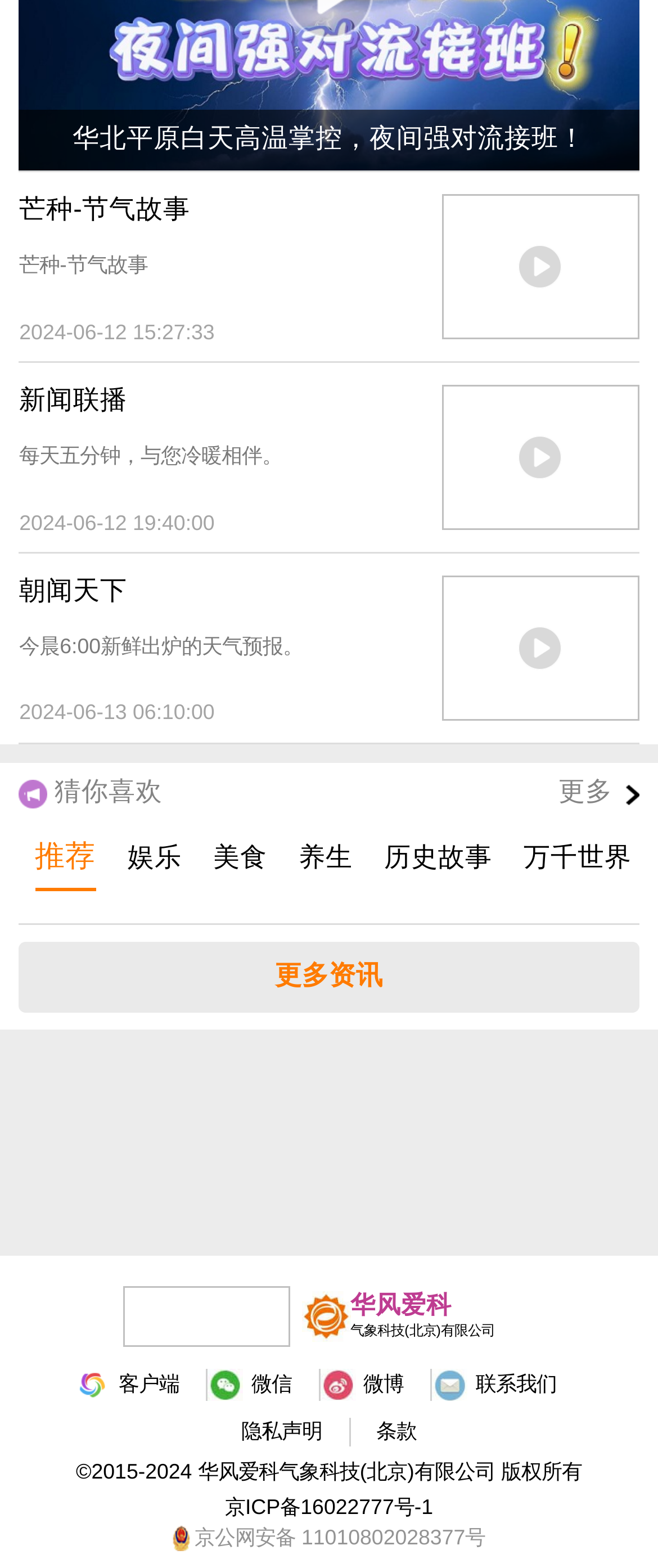Please locate the bounding box coordinates of the element that should be clicked to achieve the given instruction: "check weather forecast".

[0.029, 0.353, 0.971, 0.475]